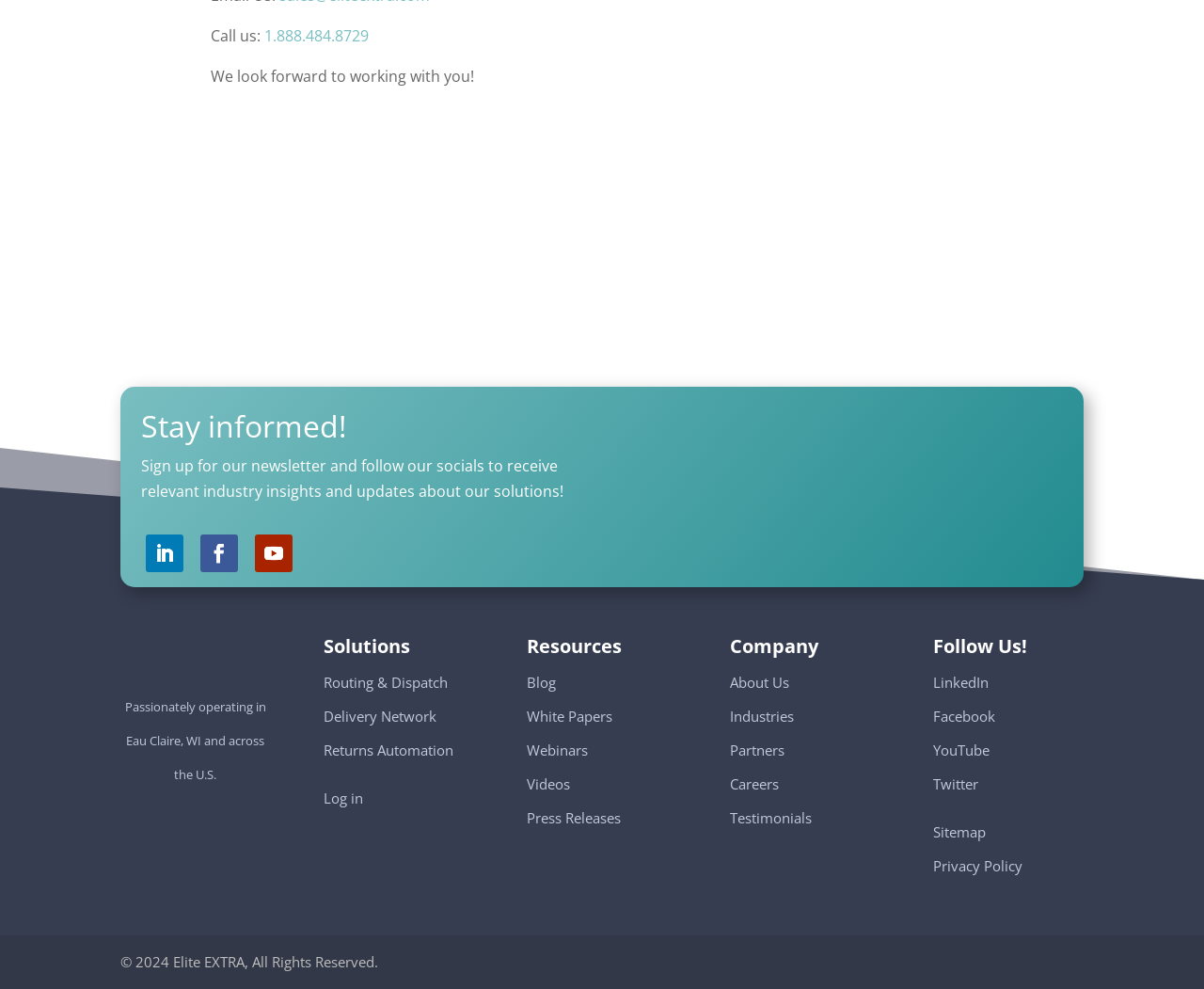What are the solutions offered by the company?
From the screenshot, provide a brief answer in one word or phrase.

Routing & Dispatch, Delivery Network, Returns Automation